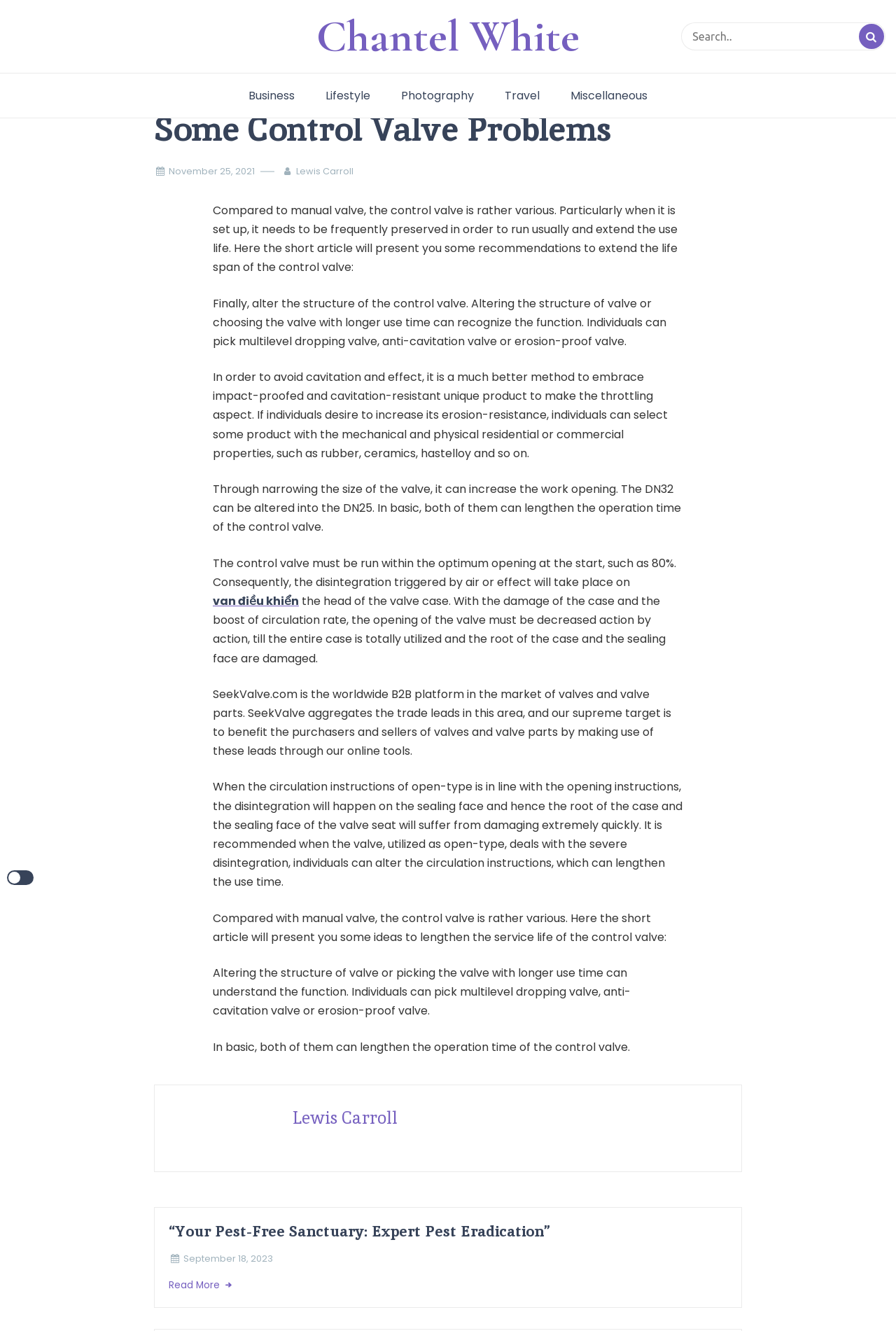What is the date of the article?
Based on the image, provide a one-word or brief-phrase response.

November 25, 2021